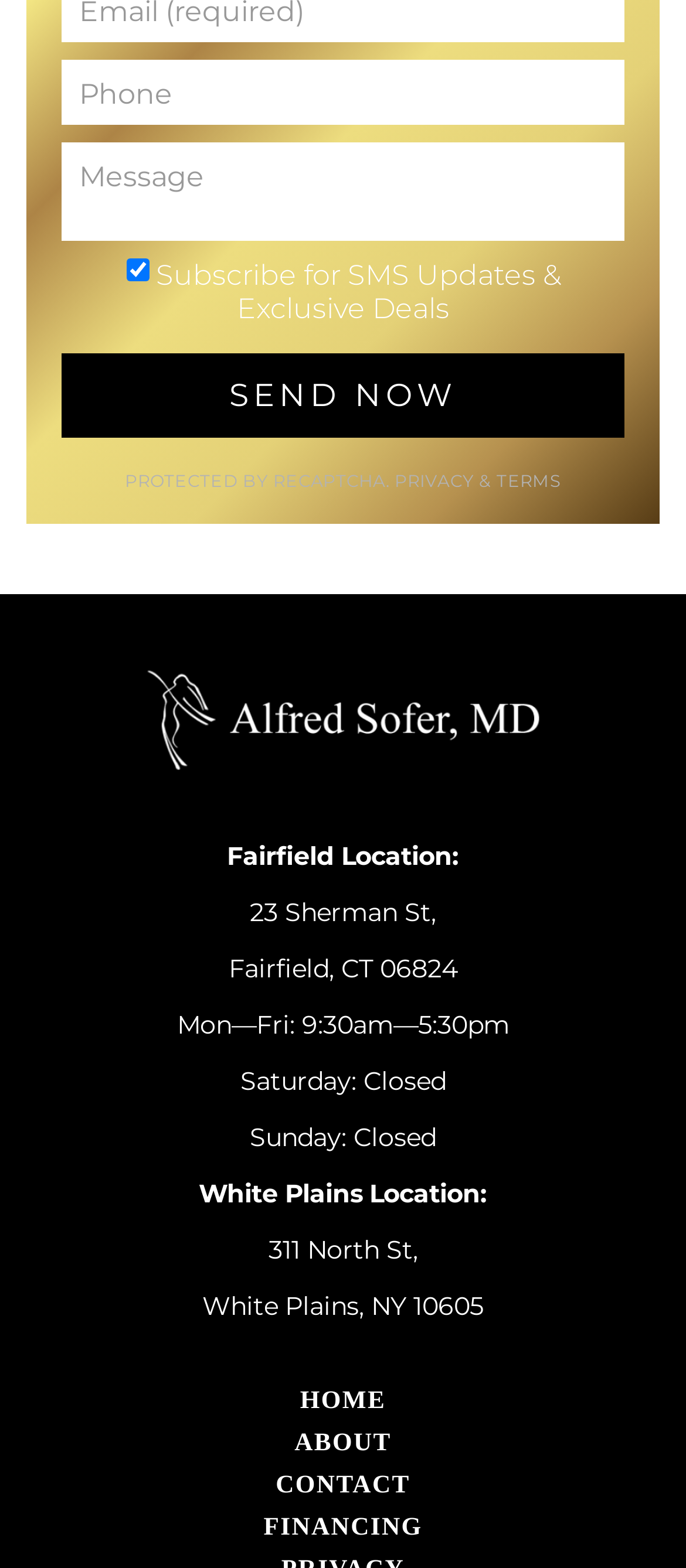Can you provide the bounding box coordinates for the element that should be clicked to implement the instruction: "Type a message"?

[0.09, 0.091, 0.91, 0.154]